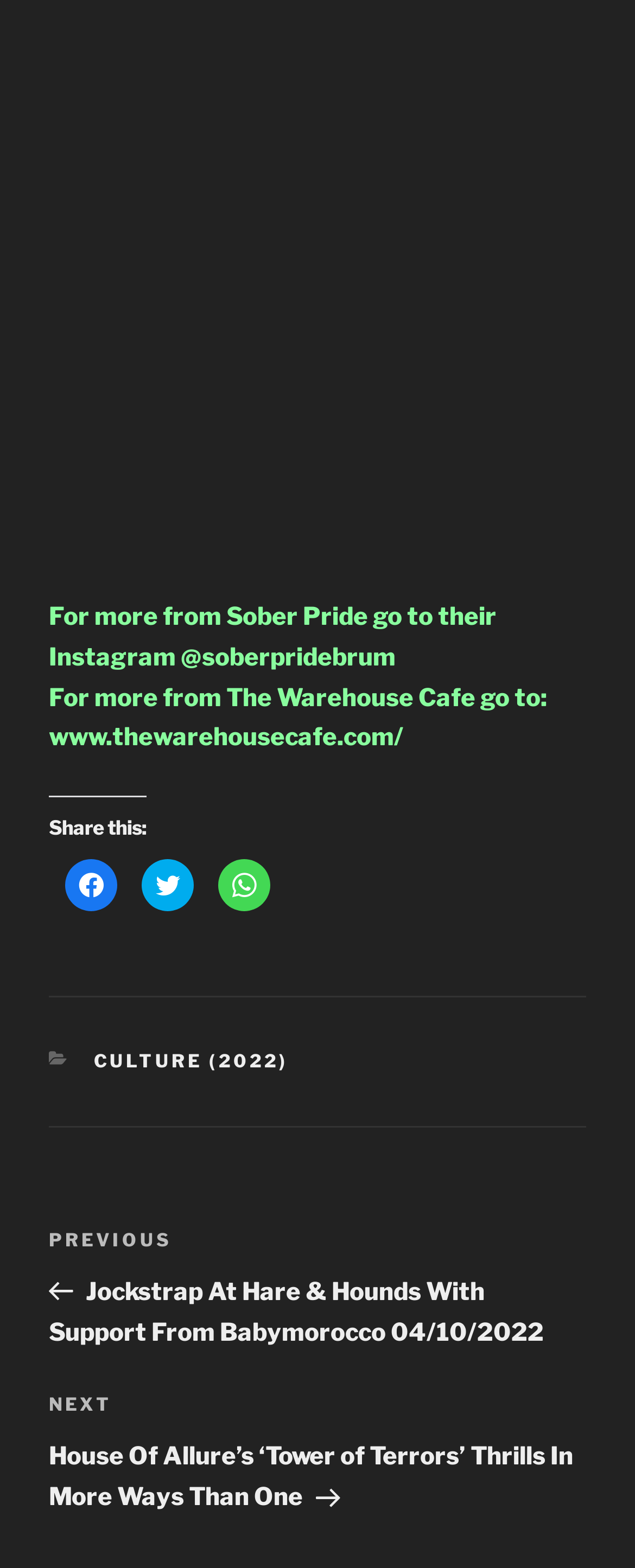Based on the image, please elaborate on the answer to the following question:
What is the title of the previous post?

The answer can be found in the navigation element with the text 'Posts', which contains a link with the title of the previous post. This link is located below the 'Post navigation' heading.